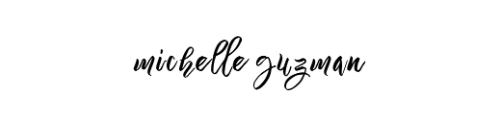What is the focus of the image presentation?
Based on the screenshot, answer the question with a single word or phrase.

The photography itself